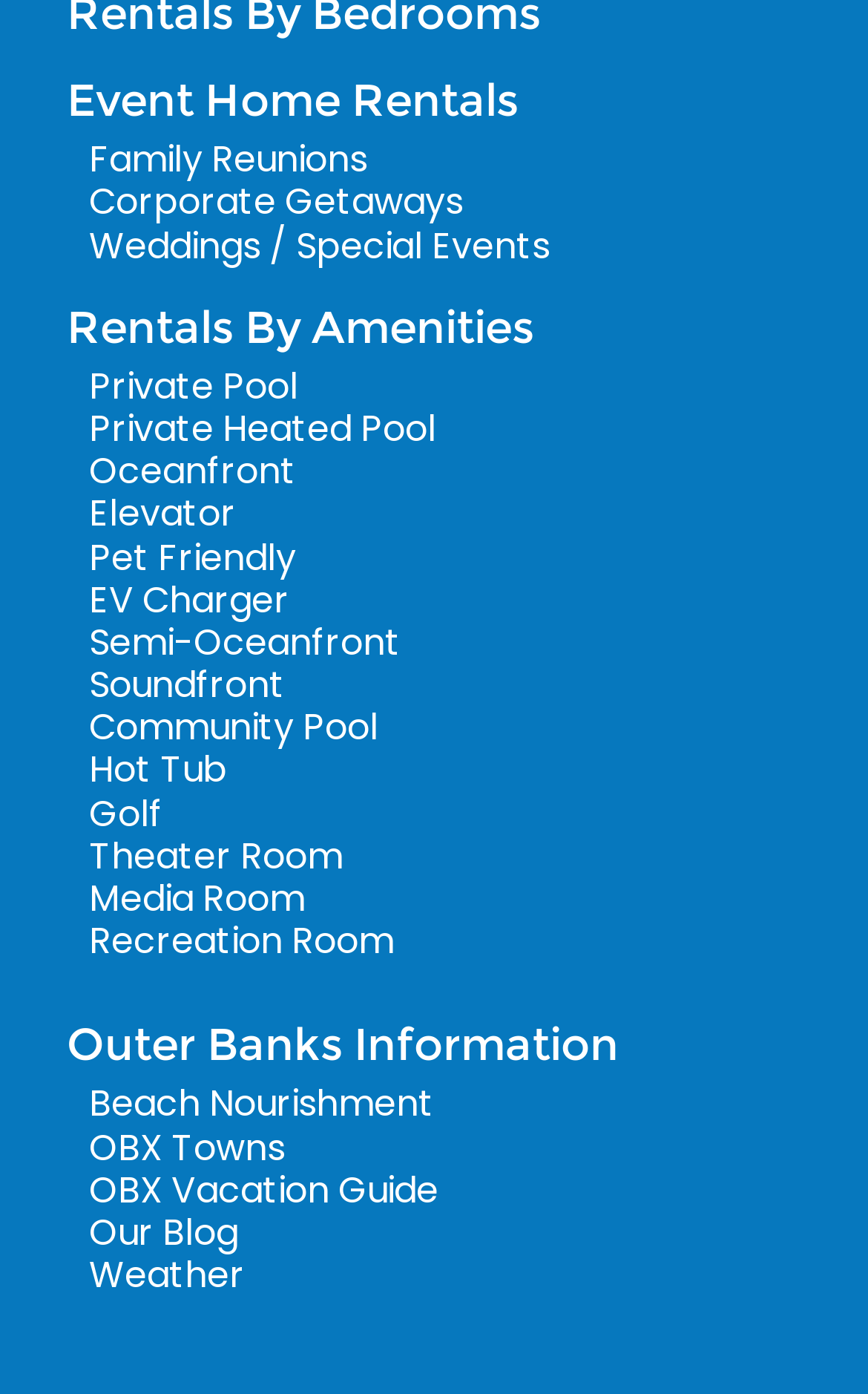Identify the bounding box coordinates of the specific part of the webpage to click to complete this instruction: "Explore Family Reunions".

[0.103, 0.096, 0.423, 0.133]